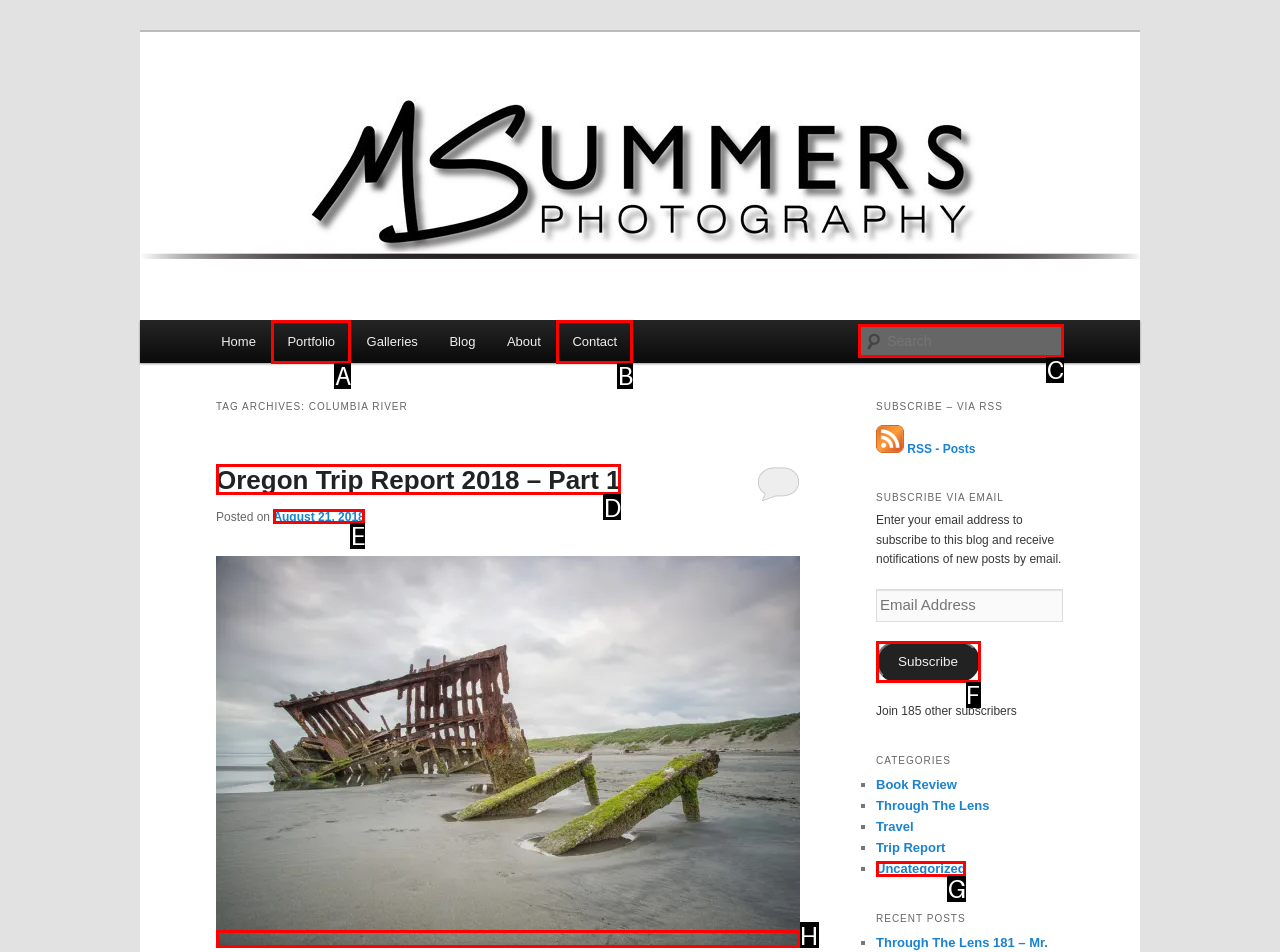Tell me which one HTML element I should click to complete the following instruction: Search for something
Answer with the option's letter from the given choices directly.

C